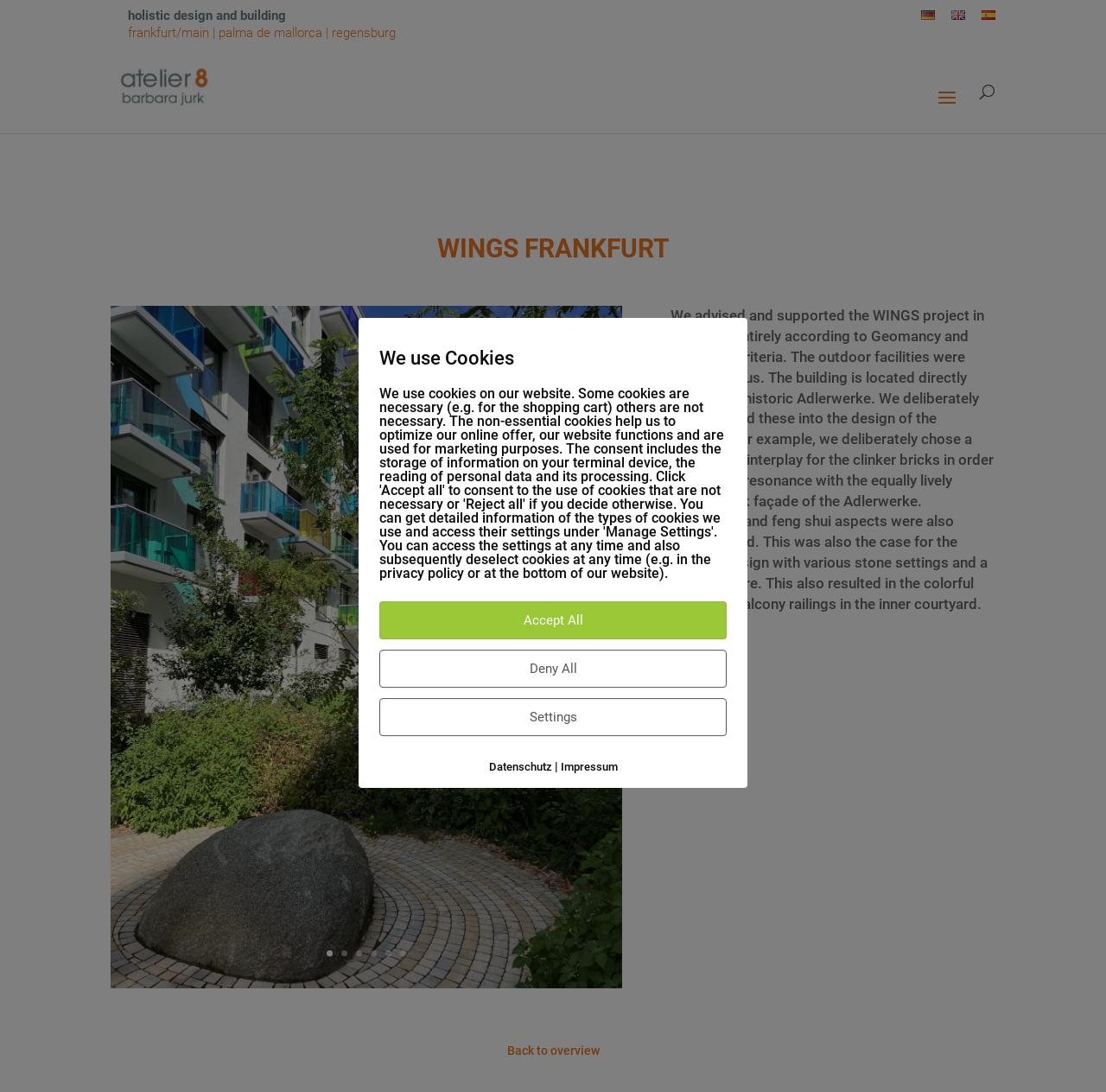Determine the bounding box coordinates of the UI element that matches the following description: "Accept All". The coordinates should be four float numbers between 0 and 1 in the format [left, top, right, bottom].

[0.343, 0.551, 0.657, 0.586]